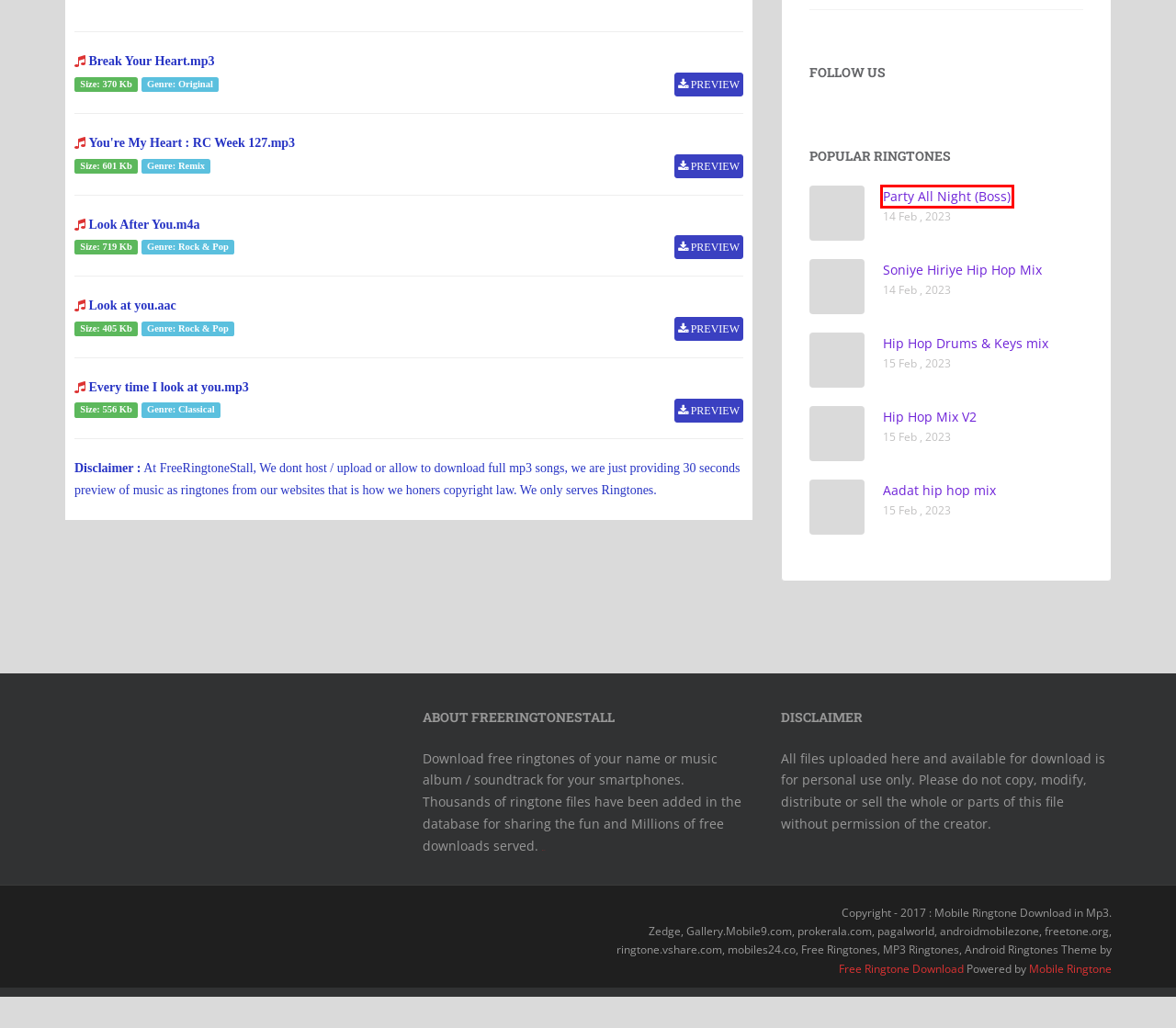Inspect the screenshot of a webpage with a red rectangle bounding box. Identify the webpage description that best corresponds to the new webpage after clicking the element inside the bounding box. Here are the candidates:
A. Soniye Hiriye Hip Hop Mix : Free MP3 Mobile Ringtone Downloads | FreeRingtoneStall
B. Party All Night (Boss) : Free MP3 Mobile Ringtone Downloads | FreeRingtoneStall
C. Hip Hop Mix V2 : Free MP3 Mobile Ringtone Downloads | FreeRingtoneStall
D. Hip Hop Drums & Keys mix : Free MP3 Mobile Ringtone Downloads | FreeRingtoneStall
E. Aadat hip hop mix : Free MP3 Mobile Ringtone Downloads | FreeRingtoneStall
F. Be Love : Free MP3 Mobile Ringtone Downloads | FreeRingtoneStall
G. No1 Ringtone HTC one : Free MP3 Mobile Ringtone Downloads | FreeRingtoneStall
H. auth | FreeRingtoneStall

B